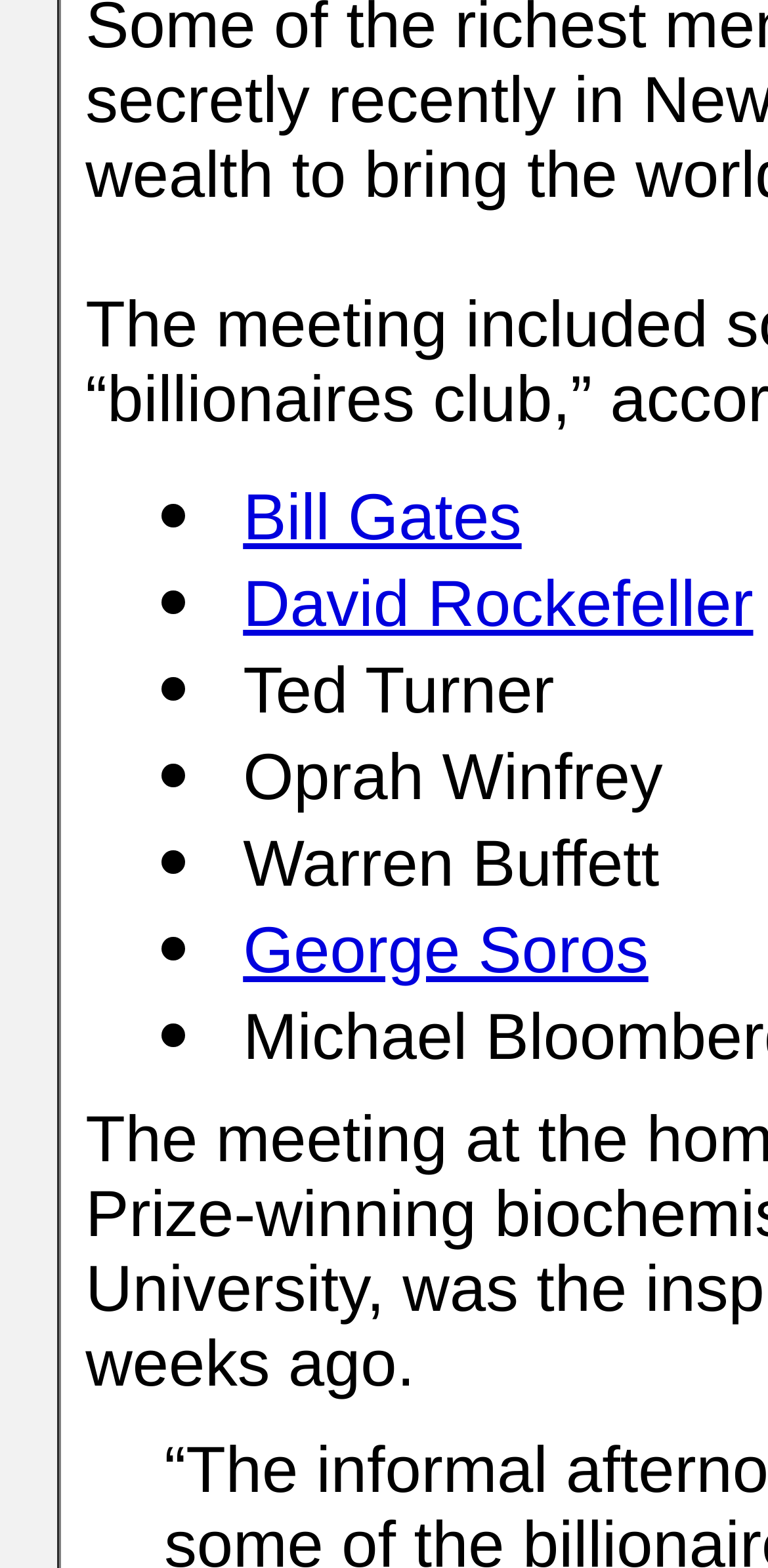Provide a one-word or brief phrase answer to the question:
What is the last name of the person in the fourth list item?

Buffett